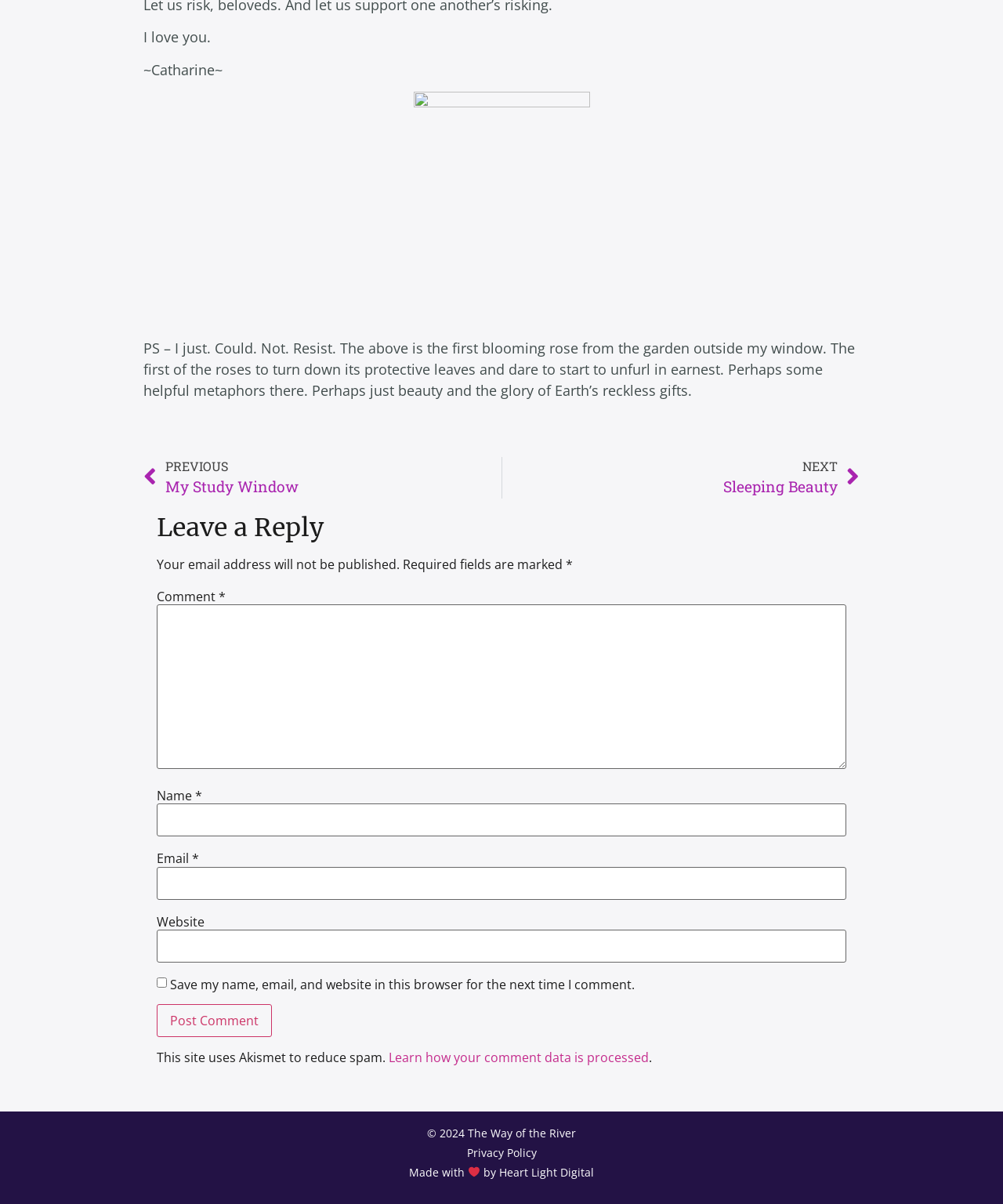Please identify the bounding box coordinates of the clickable region that I should interact with to perform the following instruction: "Click the 'Prev' link". The coordinates should be expressed as four float numbers between 0 and 1, i.e., [left, top, right, bottom].

[0.143, 0.38, 0.5, 0.414]